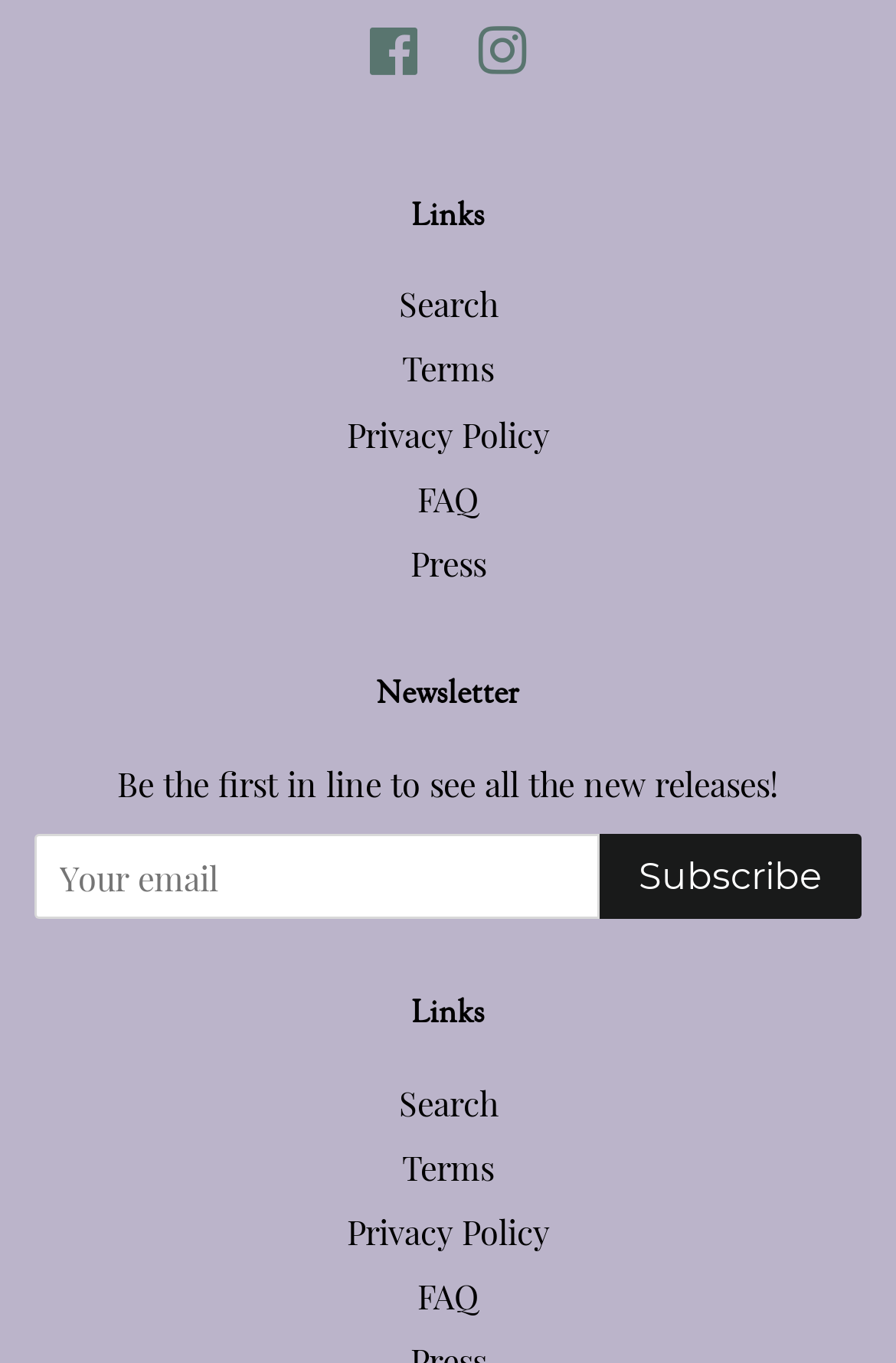Locate the bounding box for the described UI element: "Child & Nature Alliance Canada". Ensure the coordinates are four float numbers between 0 and 1, formatted as [left, top, right, bottom].

None